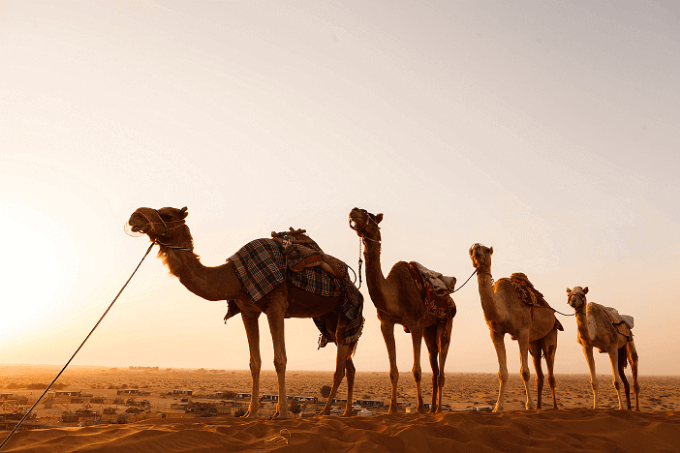Please answer the following question using a single word or phrase: 
What is the time of day depicted in the image?

Sunset